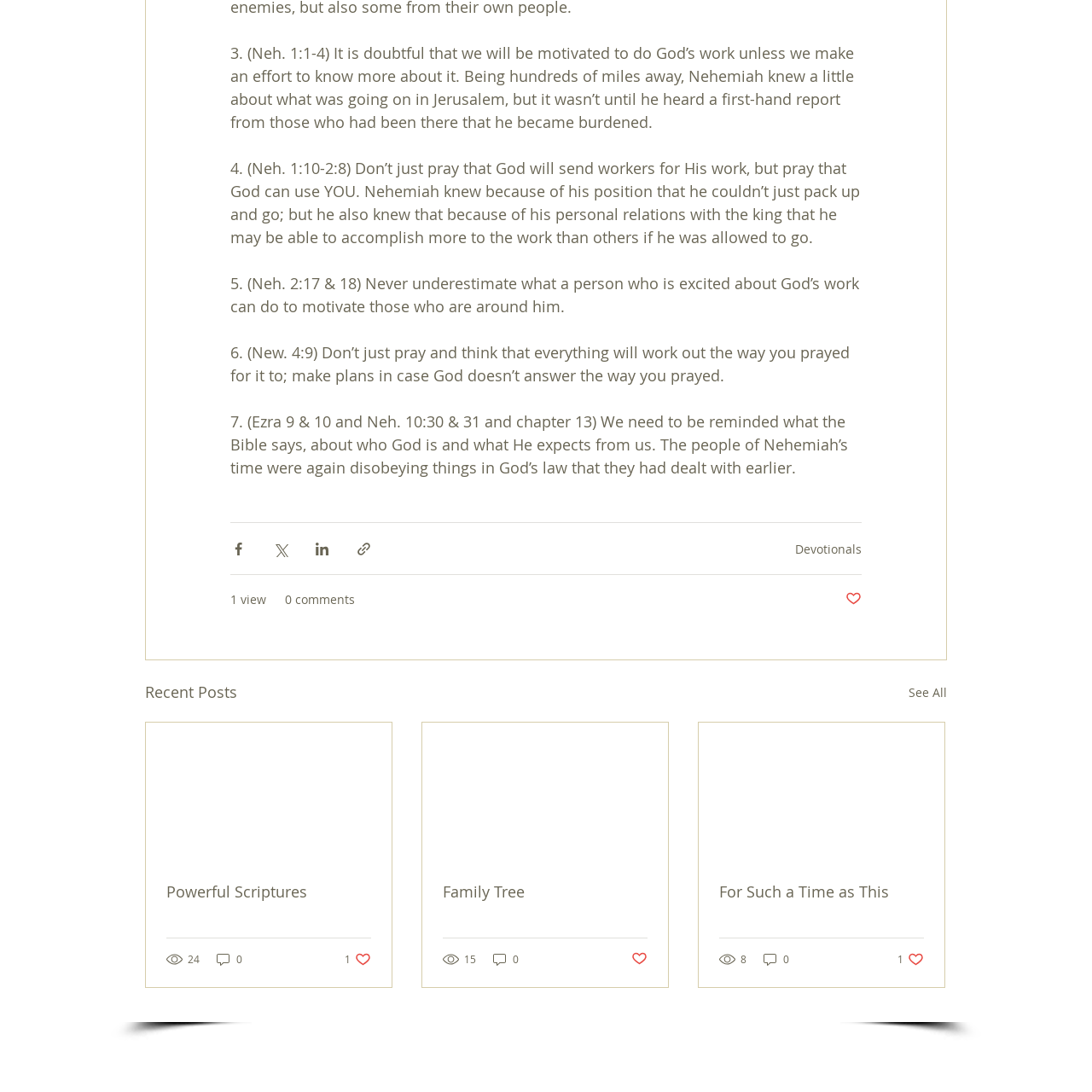Identify the bounding box coordinates of the HTML element based on this description: "Family Tree".

[0.405, 0.807, 0.593, 0.826]